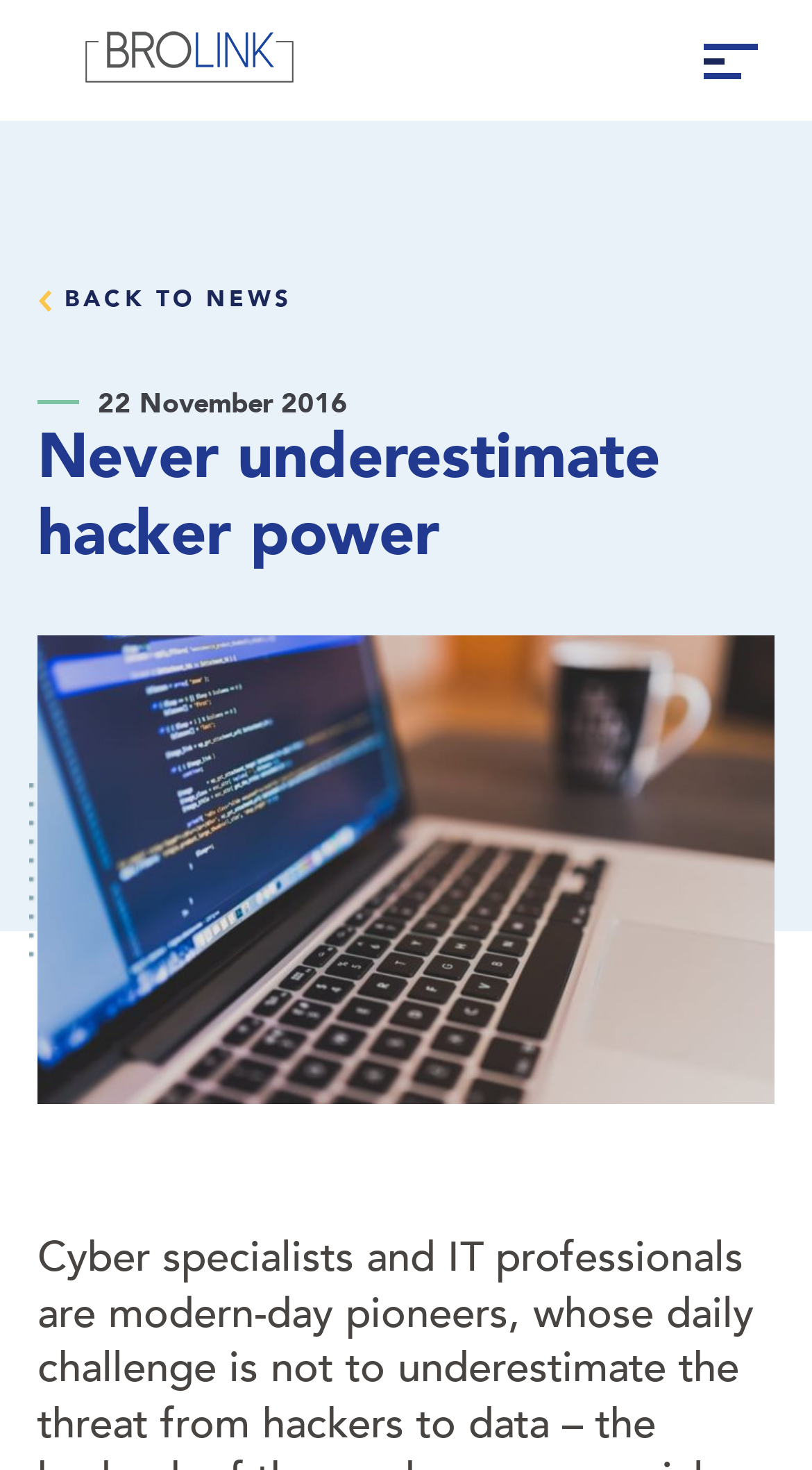Given the element description "Back to news" in the screenshot, predict the bounding box coordinates of that UI element.

[0.046, 0.194, 0.359, 0.214]